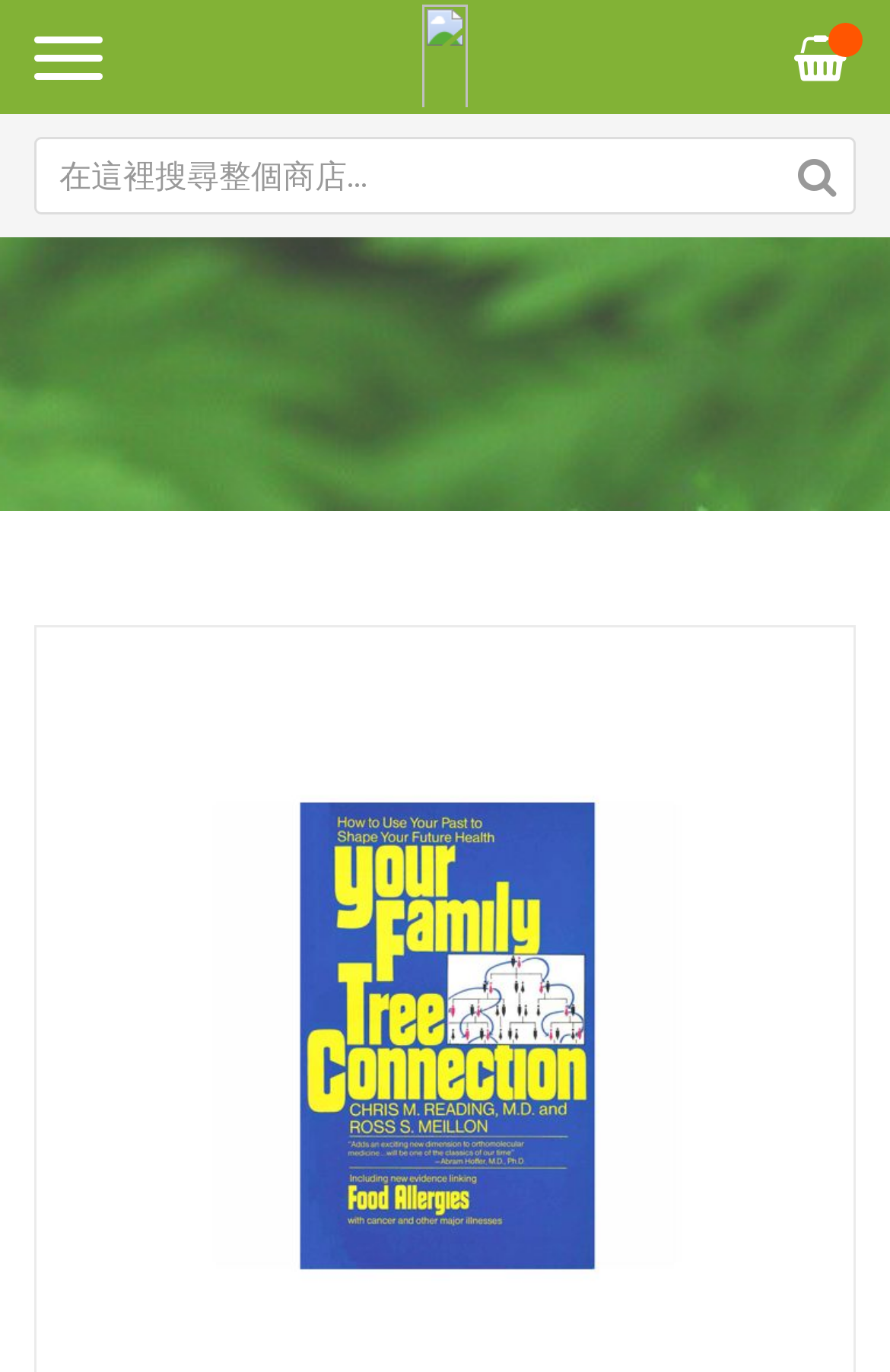Please find and generate the text of the main heading on the webpage.

YOUR FAMILY TREE CONNECTION